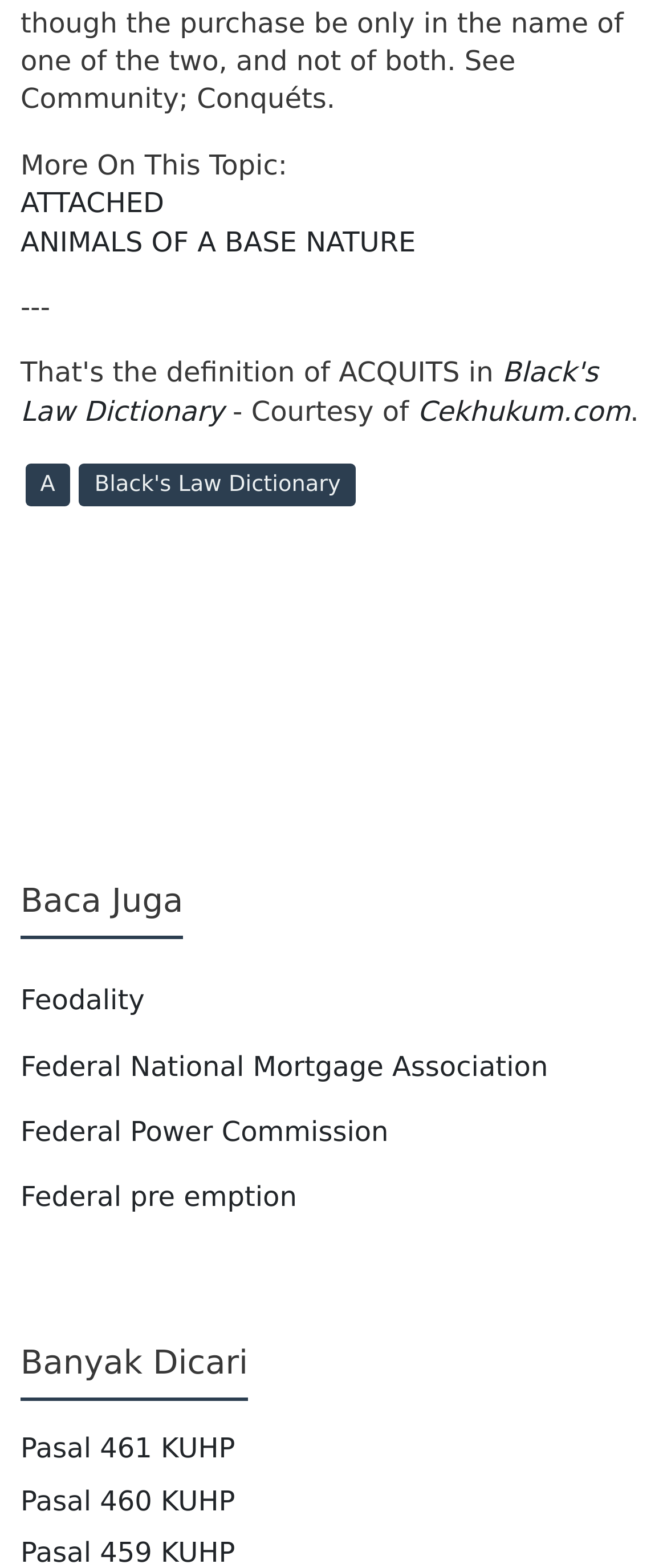Kindly provide the bounding box coordinates of the section you need to click on to fulfill the given instruction: "Click on 'ATTACHED'".

[0.031, 0.119, 0.259, 0.14]